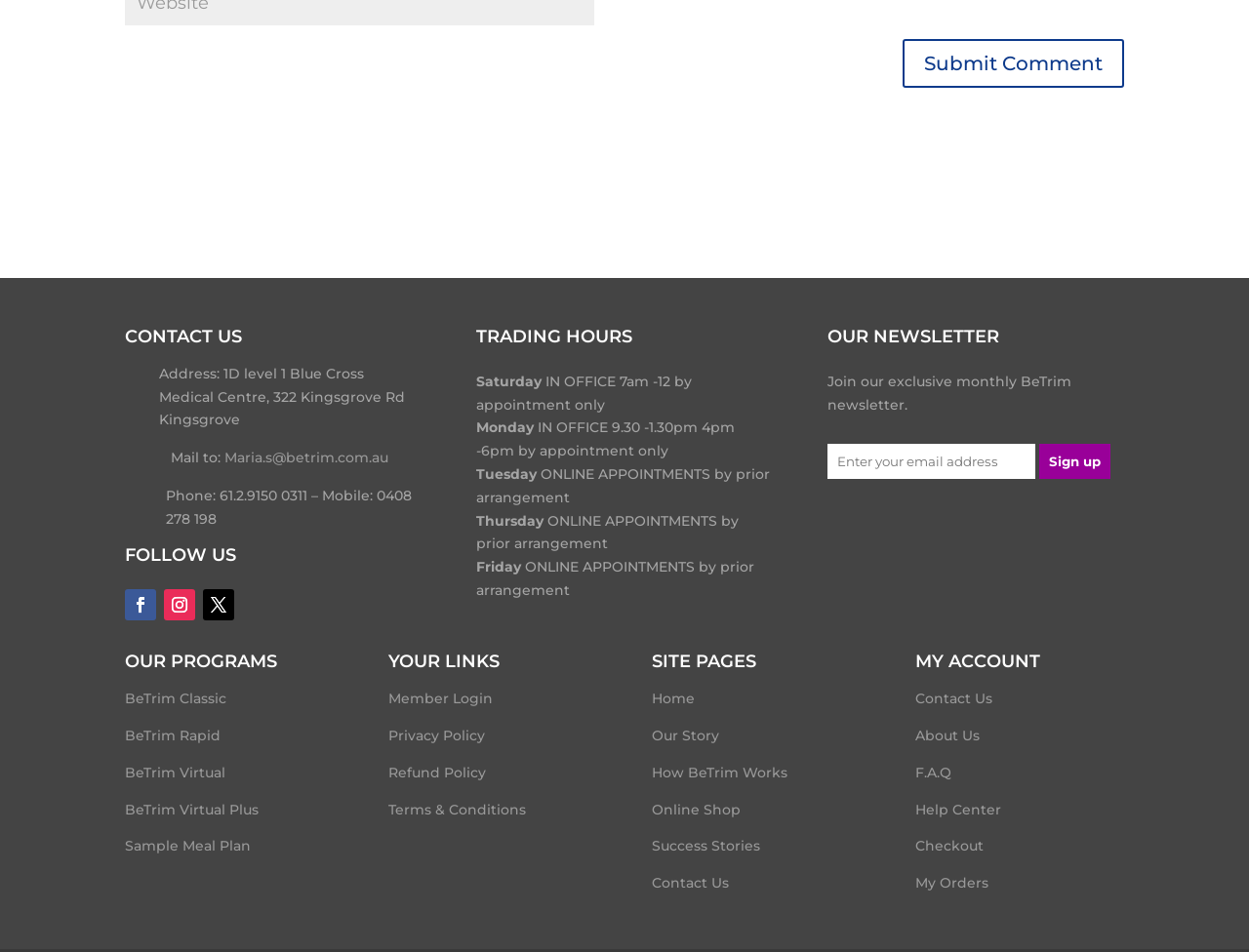Identify the bounding box coordinates of the section that should be clicked to achieve the task described: "Submit a comment".

[0.723, 0.041, 0.9, 0.092]